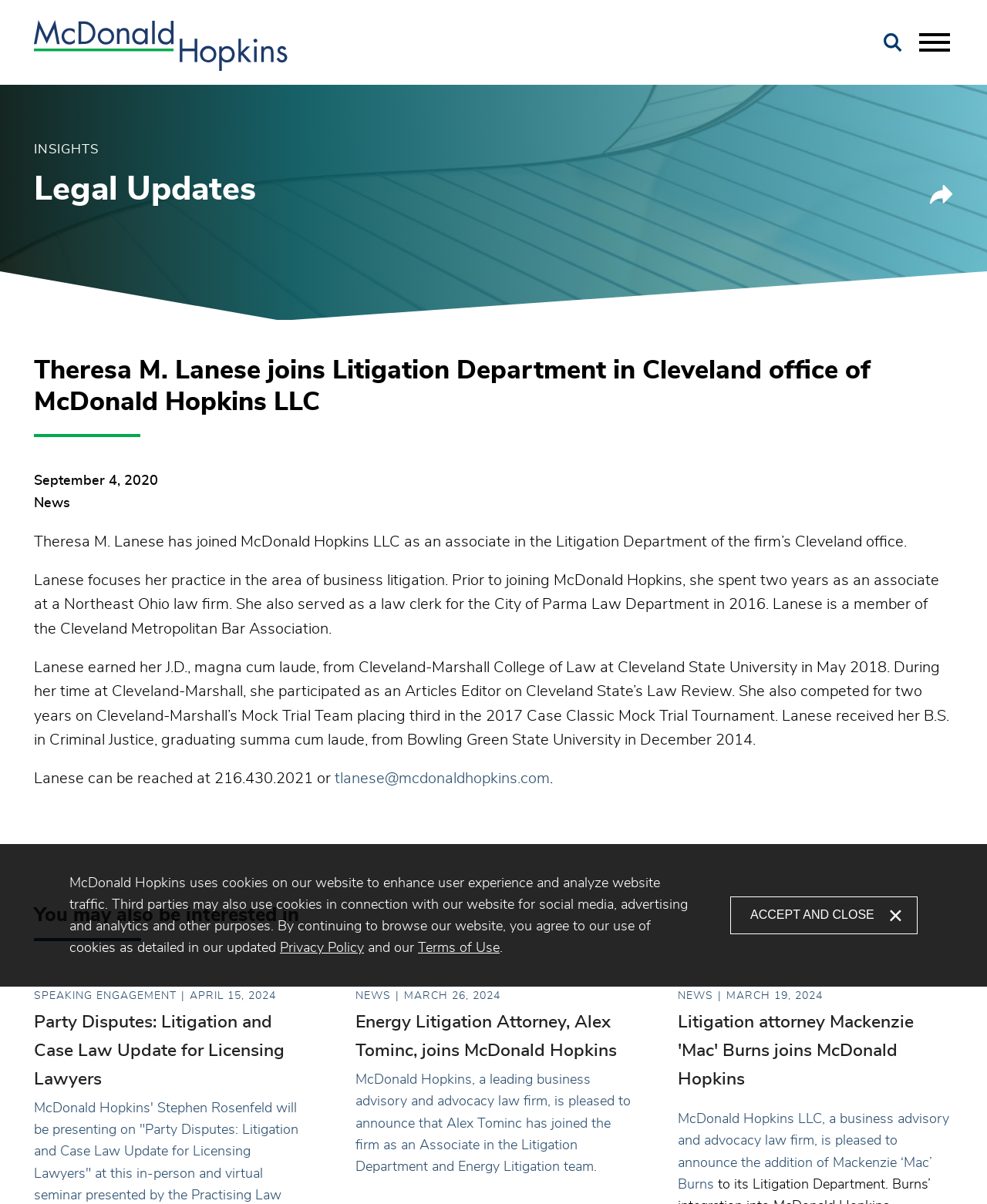How can Theresa M. Lanese be reached?
Analyze the image and provide a thorough answer to the question.

I found the answer by reading the StaticText element that provides contact information for Theresa M. Lanese, which includes a phone number and an email address.